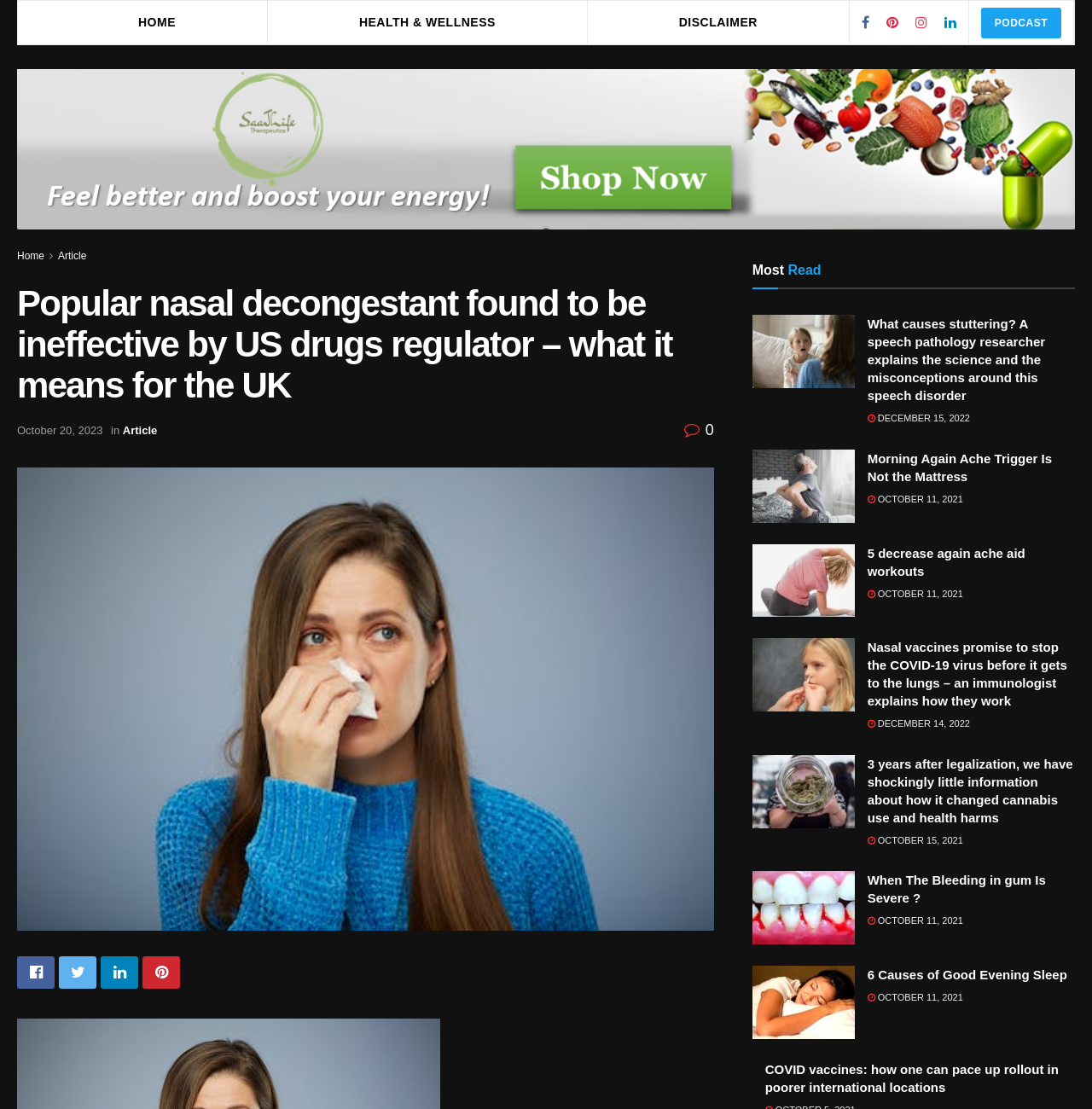Please find the top heading of the webpage and generate its text.

Popular nasal decongestant found to be ineffective by US drugs regulator – what it means for the UK